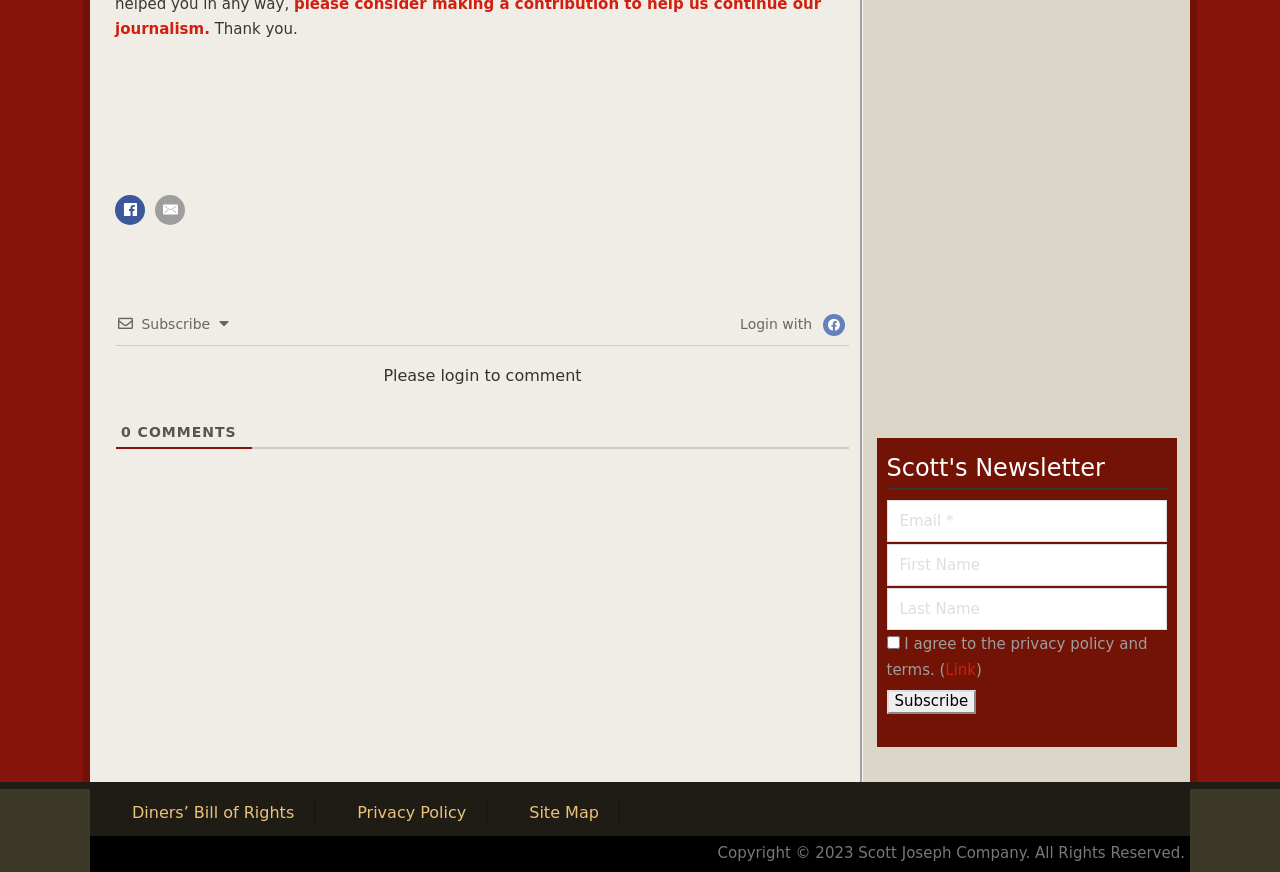Answer the following in one word or a short phrase: 
What is the content of the static text above the 'COMMENTS' label?

Please login to comment